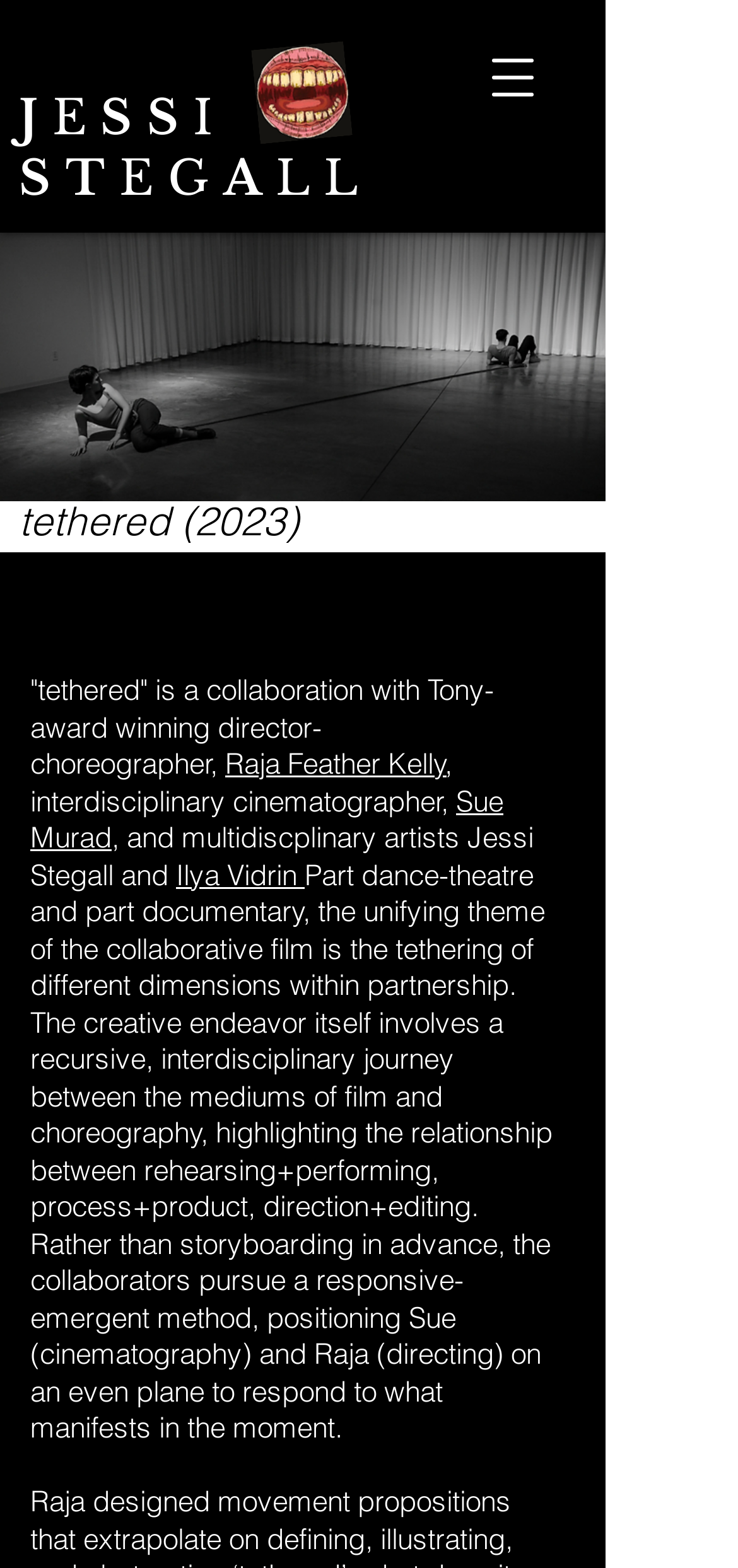Carefully examine the image and provide an in-depth answer to the question: Who is the director-choreographer?

The director-choreographer is mentioned in the link element 'Raja Feather Kelly' which is part of the text that describes the collaboration.